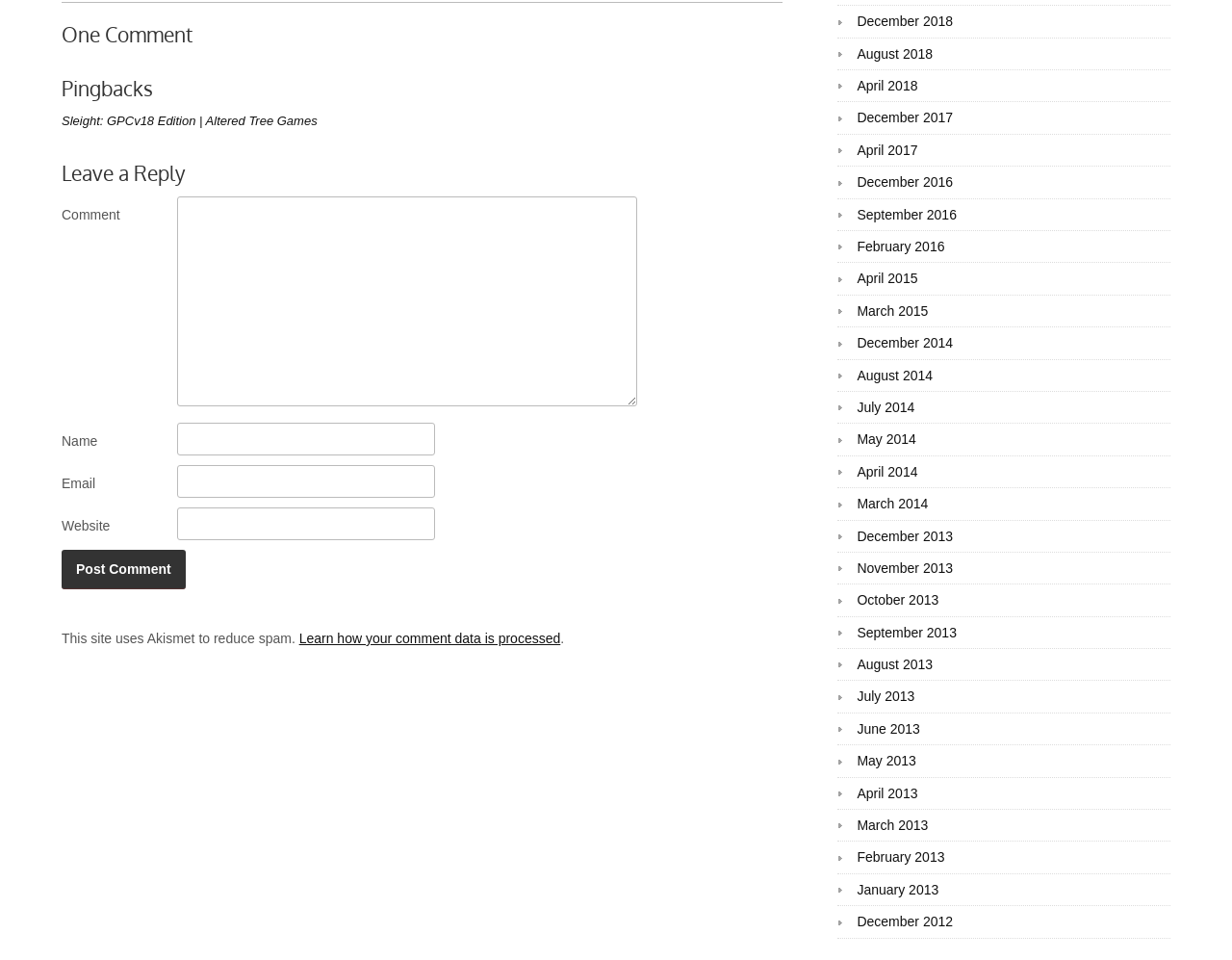Provide the bounding box coordinates of the HTML element this sentence describes: "December 2016".

[0.696, 0.182, 0.773, 0.198]